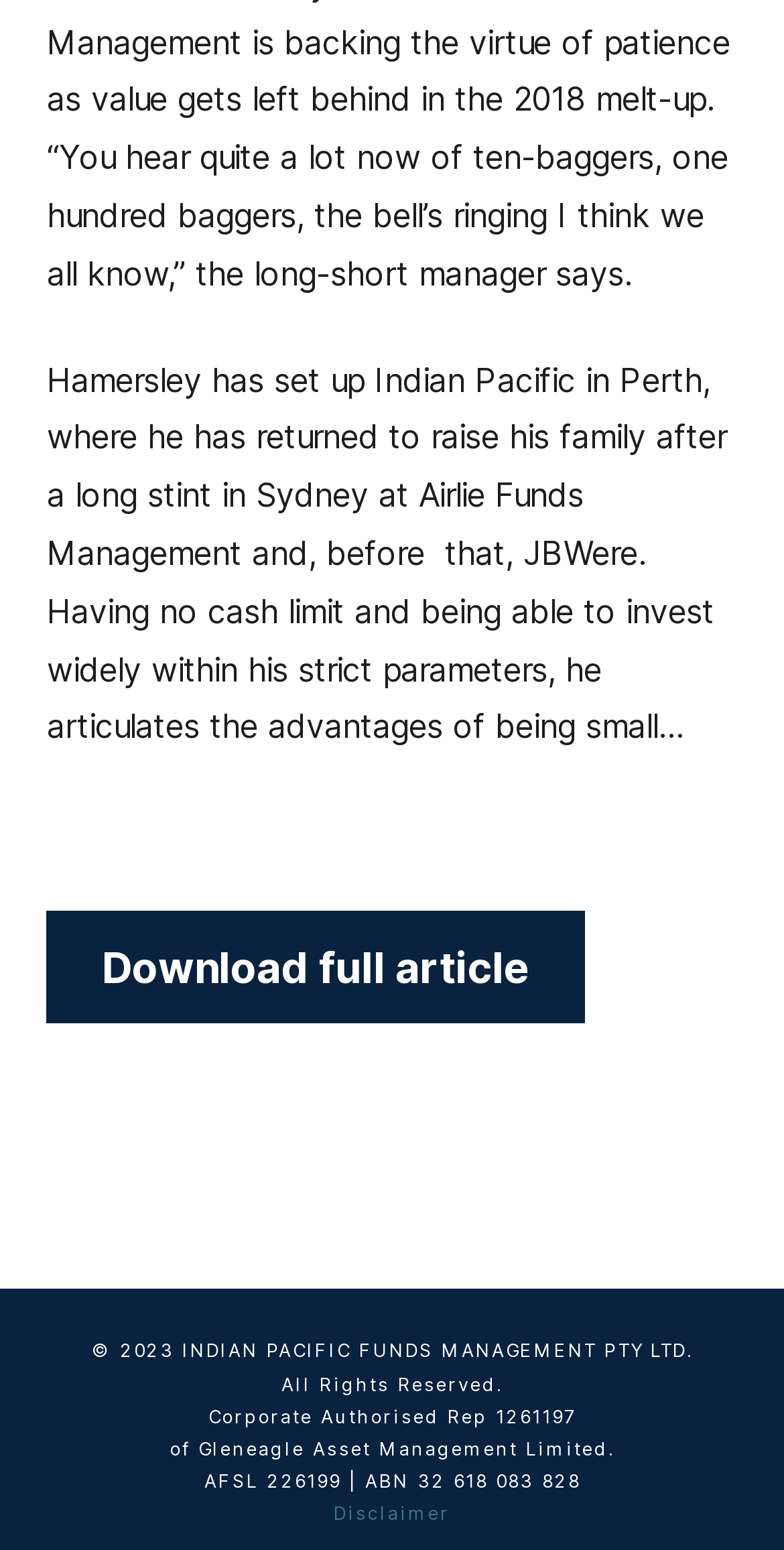What is the purpose of the 'Download full article' link?
Answer the question with a single word or phrase derived from the image.

To download the full article